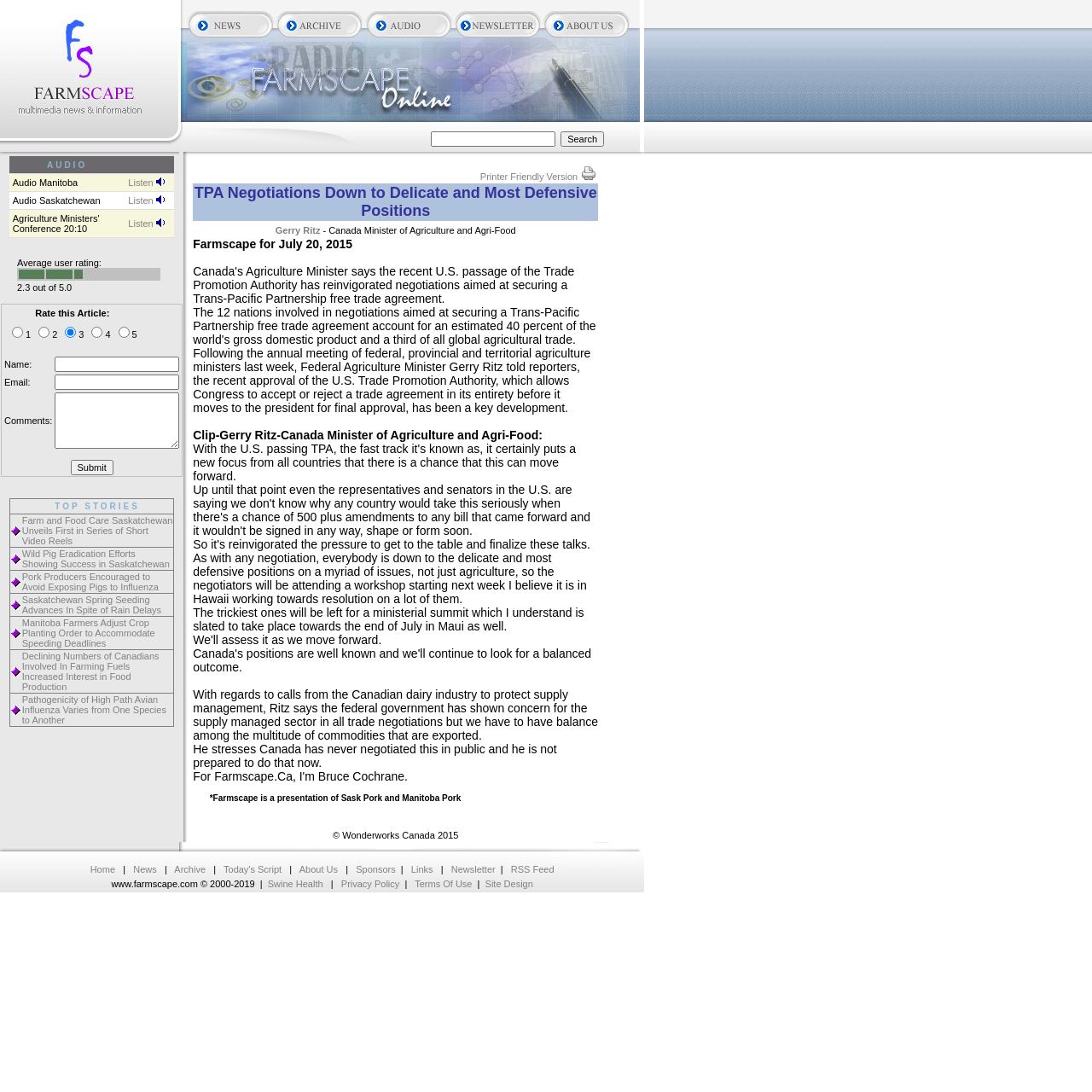Pinpoint the bounding box coordinates of the area that should be clicked to complete the following instruction: "Listen to Audio Manitoba". The coordinates must be given as four float numbers between 0 and 1, i.e., [left, top, right, bottom].

[0.117, 0.162, 0.151, 0.172]